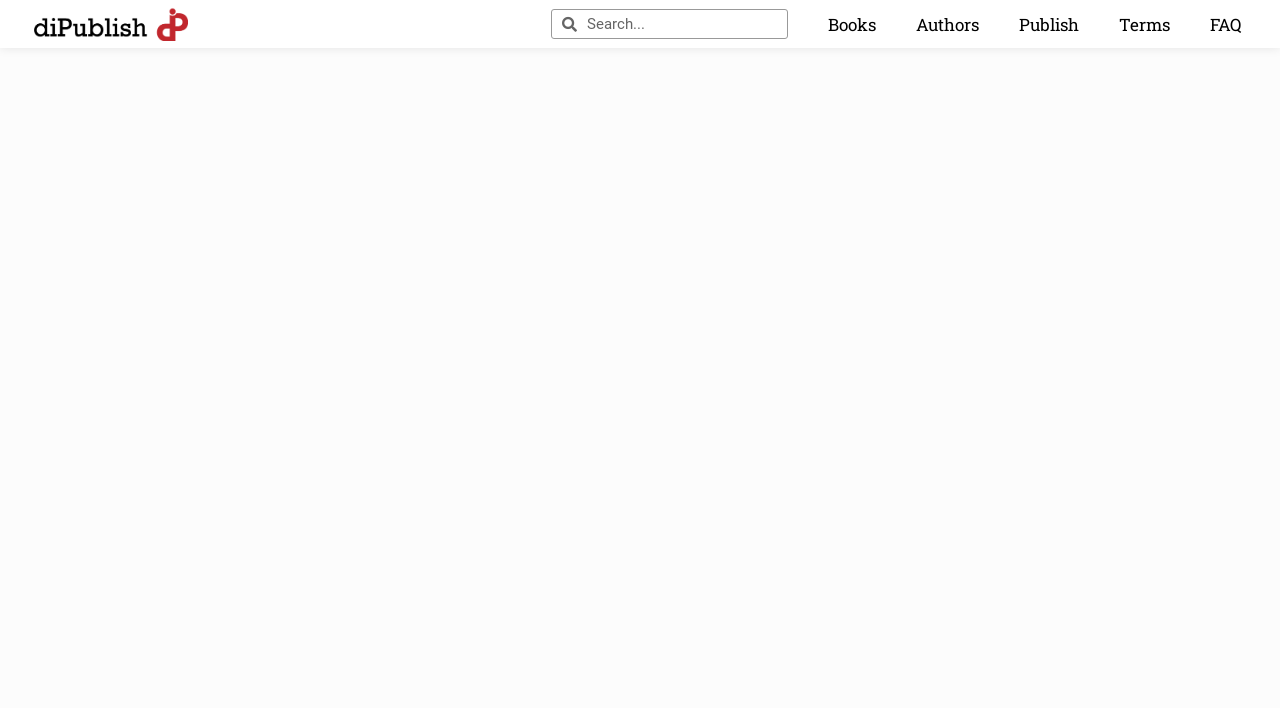How many links are there in the top navigation bar?
Look at the image and answer the question with a single word or phrase.

5